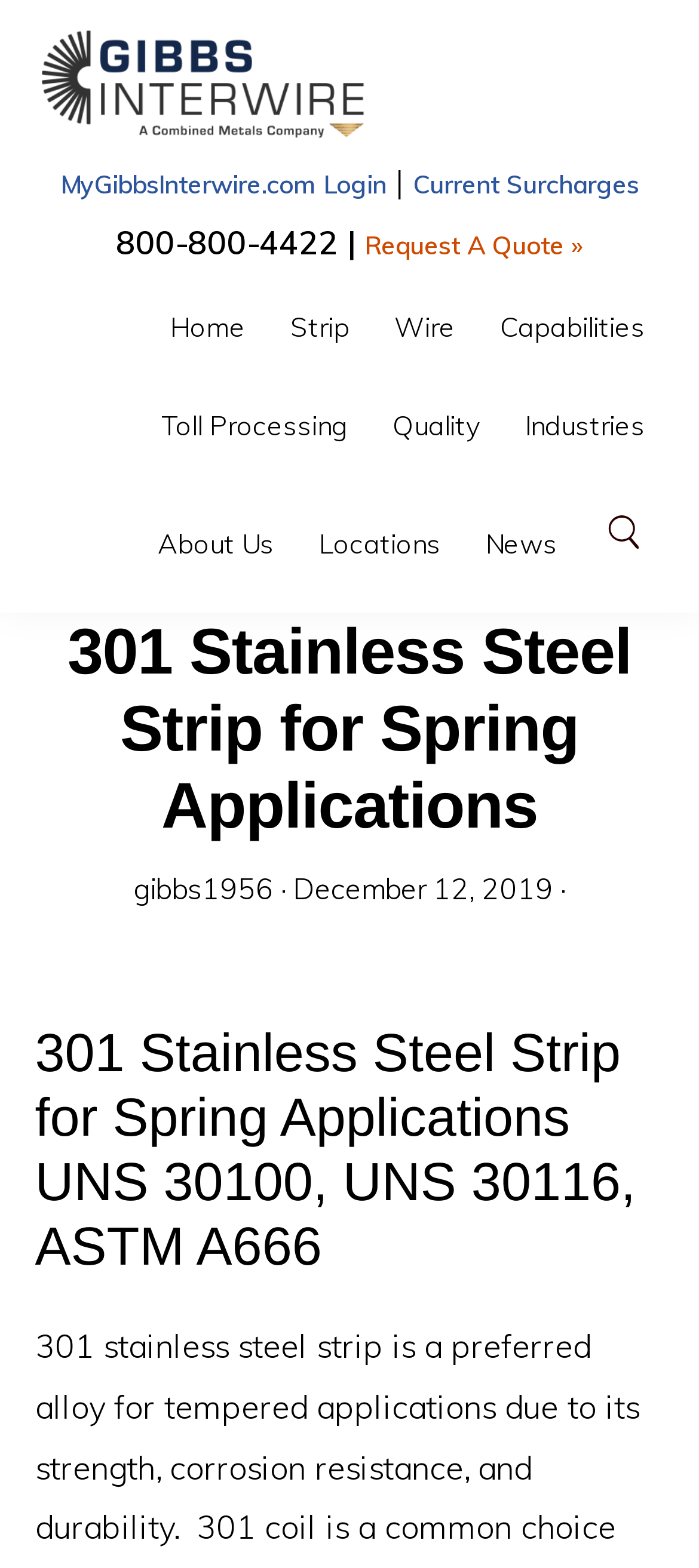Please determine the bounding box coordinates of the element to click on in order to accomplish the following task: "Request a quote". Ensure the coordinates are four float numbers ranging from 0 to 1, i.e., [left, top, right, bottom].

[0.522, 0.146, 0.835, 0.167]